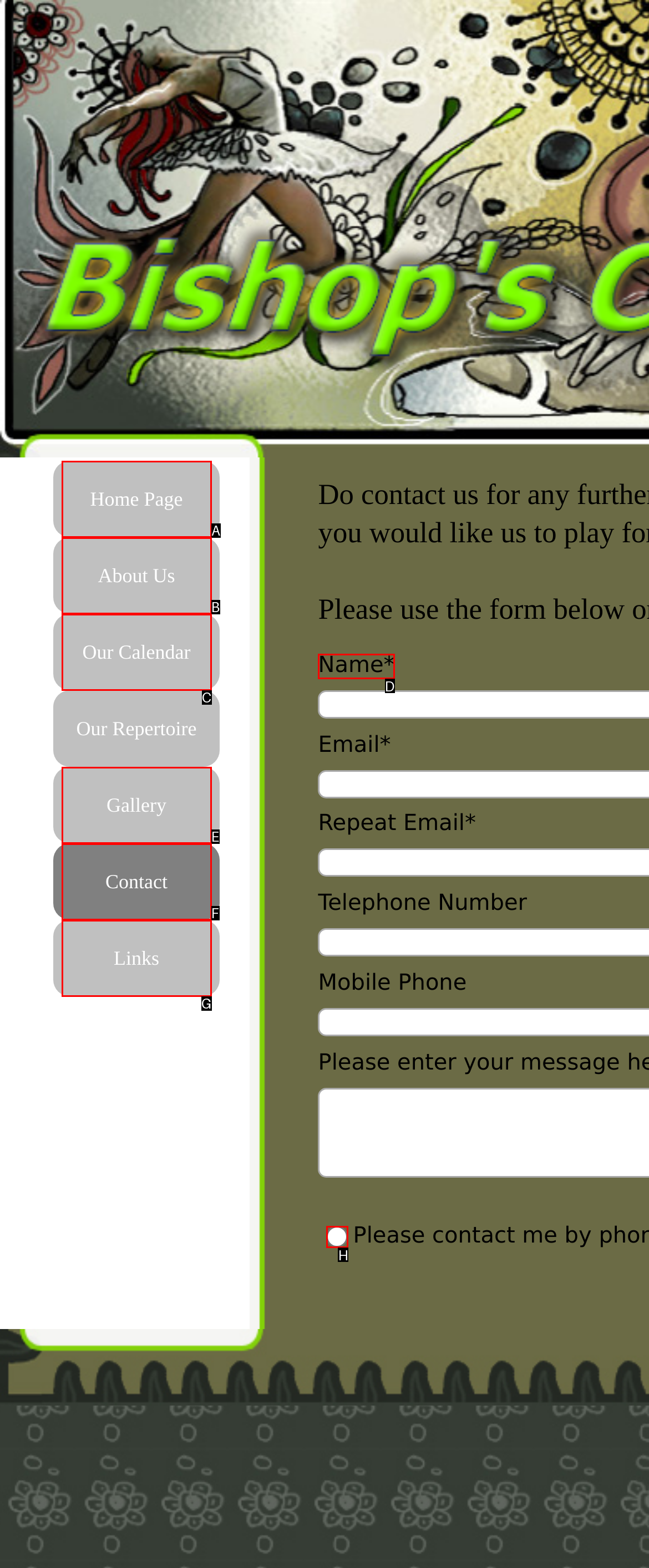Based on the task: enter name, which UI element should be clicked? Answer with the letter that corresponds to the correct option from the choices given.

D